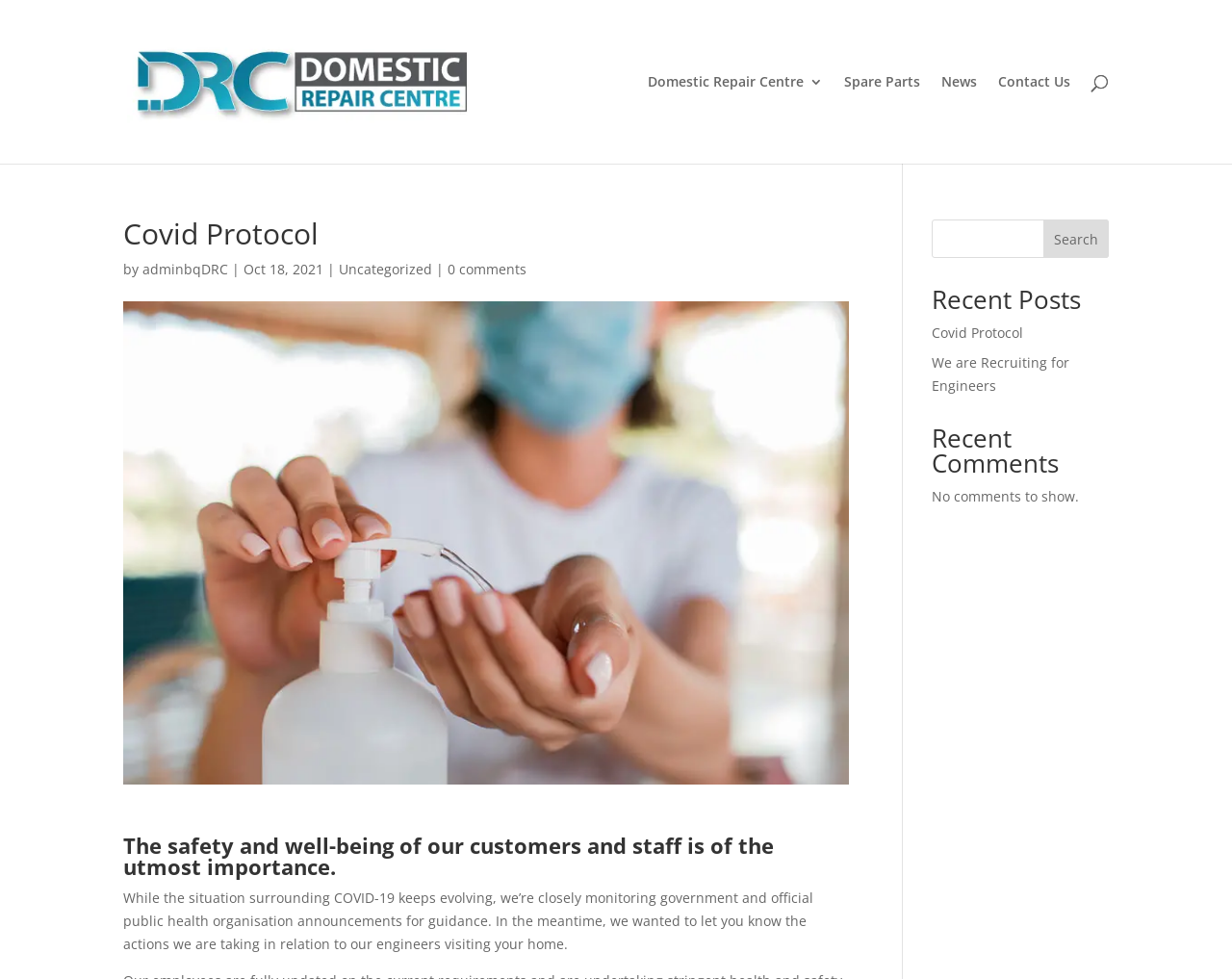Write an elaborate caption that captures the essence of the webpage.

The webpage is about the Covid Protocol of the Domestic Repair Centre. At the top left, there is a logo of the Domestic Repair Centre, accompanied by a link to the centre's homepage. Below the logo, there is a search bar that spans across the top of the page. 

To the right of the logo, there are four links: 'Domestic Repair Centre 3', 'Spare Parts', 'News', and 'Contact Us'. These links are aligned horizontally and are positioned near the top of the page.

The main content of the page is divided into two sections. The left section contains a heading that reads 'Covid Protocol', followed by a paragraph of text that explains the safety measures taken by the Domestic Repair Centre in response to the COVID-19 pandemic. Below this paragraph, there is a heading that reads 'The safety and well-being of our customers and staff is of the utmost importance', followed by another paragraph of text that provides more information on the centre's COVID-19 protocols.

The right section of the page contains a search bar, a heading that reads 'Recent Posts', and two links to recent posts: 'Covid Protocol' and 'We are Recruiting for Engineers'. Below these links, there is a heading that reads 'Recent Comments', followed by a message that indicates there are no comments to show.